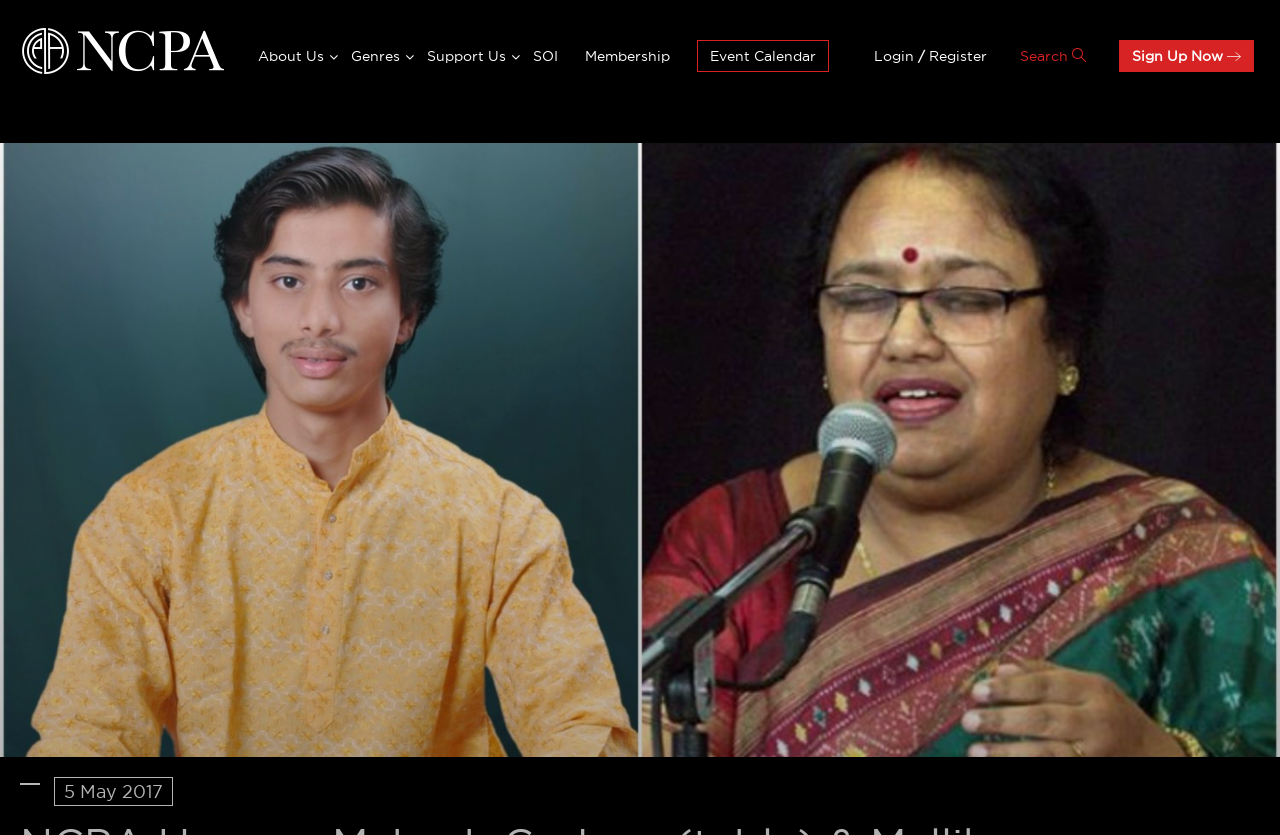Pinpoint the bounding box coordinates of the clickable element needed to complete the instruction: "Click on About Us". The coordinates should be provided as four float numbers between 0 and 1: [left, top, right, bottom].

[0.202, 0.057, 0.253, 0.076]